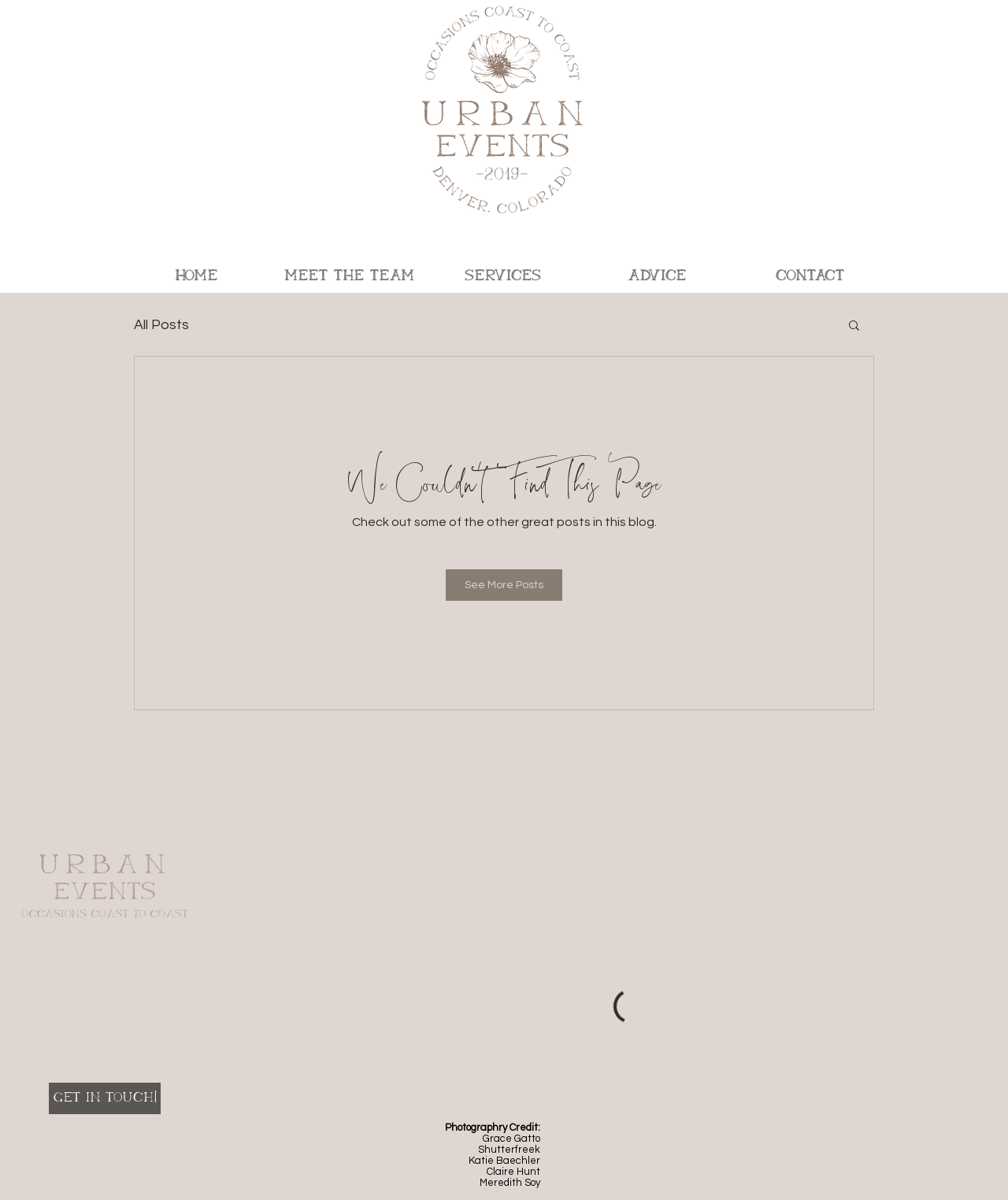Please examine the image and provide a detailed answer to the question: What type of content is displayed in the iframe?

The iframe element has the text 'Instagram Feed', which implies that it is displaying content from Instagram, likely a feed of images or posts.